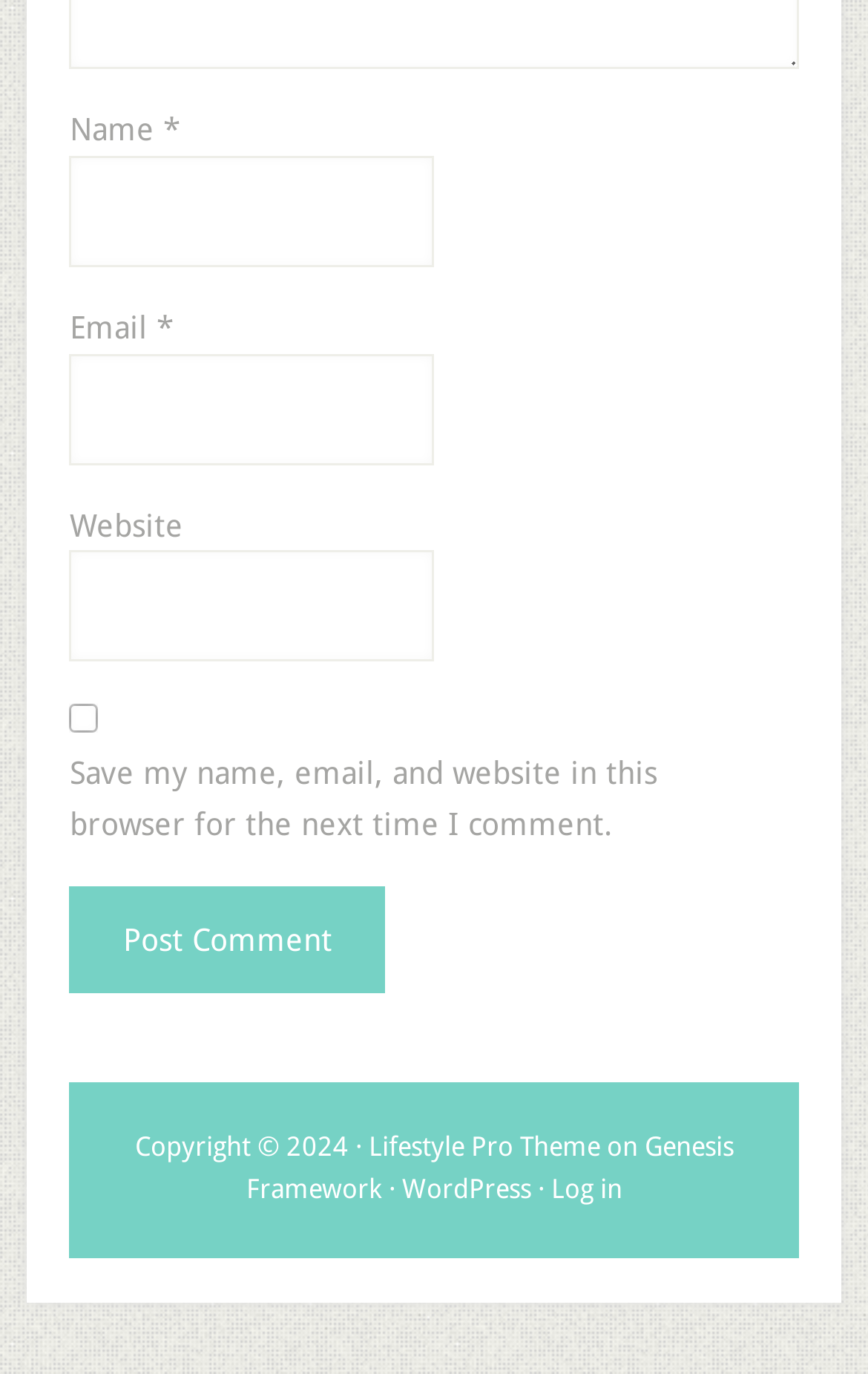Locate the bounding box coordinates of the element you need to click to accomplish the task described by this instruction: "Visit the Lifestyle Pro Theme website".

[0.424, 0.823, 0.691, 0.845]